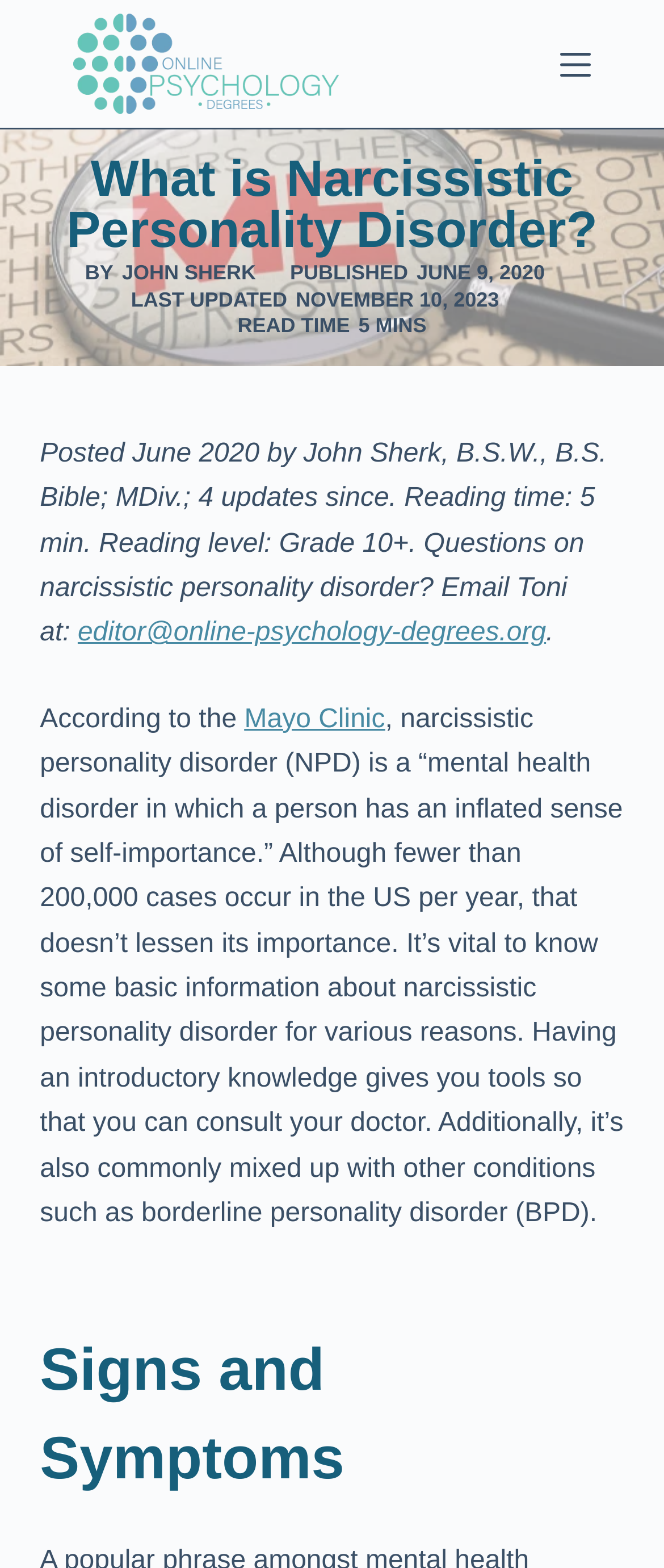Write an extensive caption that covers every aspect of the webpage.

The webpage is about narcissistic personality disorder, with the main title "What is Narcissistic Personality Disorder?" at the top. Below the title, there is a section with the author's name, John Sherk, and the publication and update dates. To the left of this section, there is a figure with an image related to narcissistic behavior disorder.

On the top-right corner, there is a logo of Online Psychology Degrees, and a menu button next to it. Above the main content, there is a link to skip to the content.

The main content starts with a brief introduction to narcissistic personality disorder, citing the Mayo Clinic's definition. The text explains the importance of knowing about this disorder and how it's often mixed up with other conditions like borderline personality disorder.

Below the introduction, there is a heading "Signs and Symptoms" which suggests that the webpage will delve deeper into the topic.